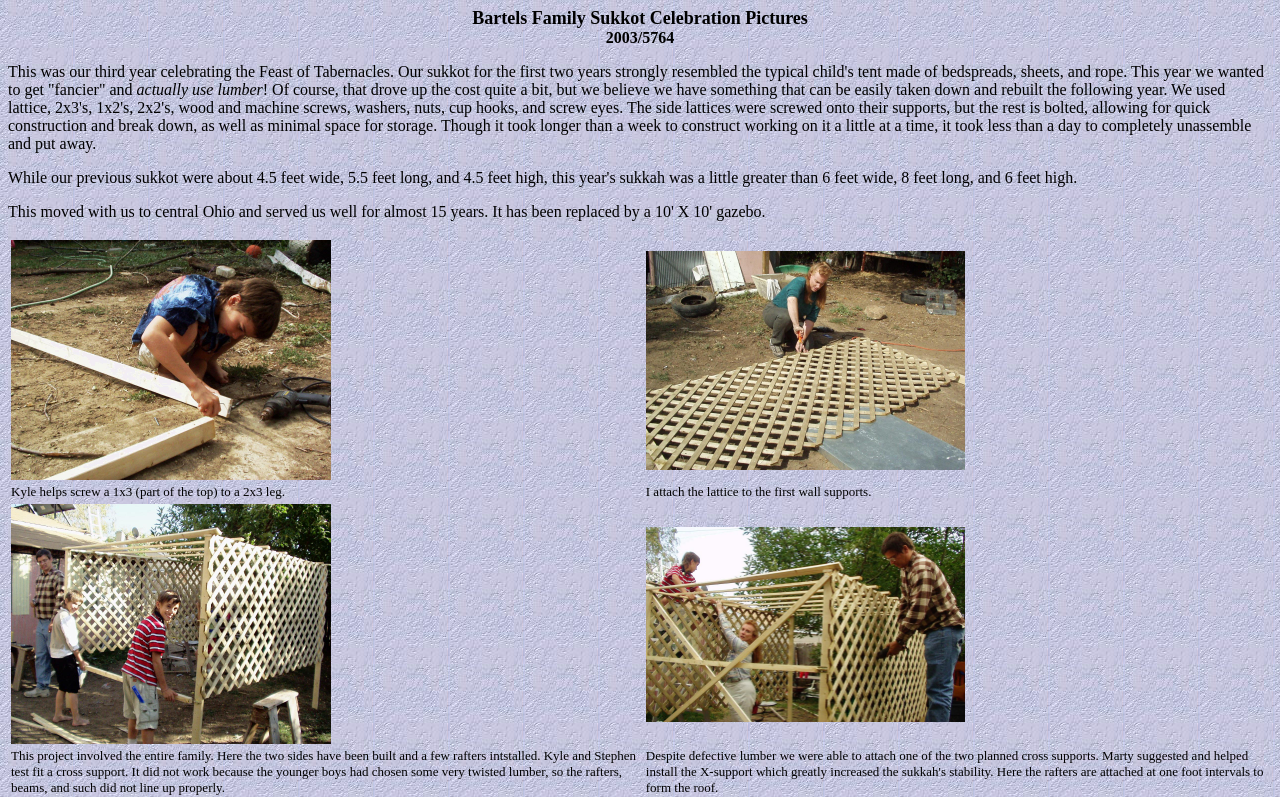Please examine the image and answer the question with a detailed explanation:
What is the purpose of the X-support?

I read the text element [71] 'Marty suggested and helped install the X-support which greatly increased the sukkah's stability.' and inferred that the purpose of the X-support is to increase the stability of the sukkah.